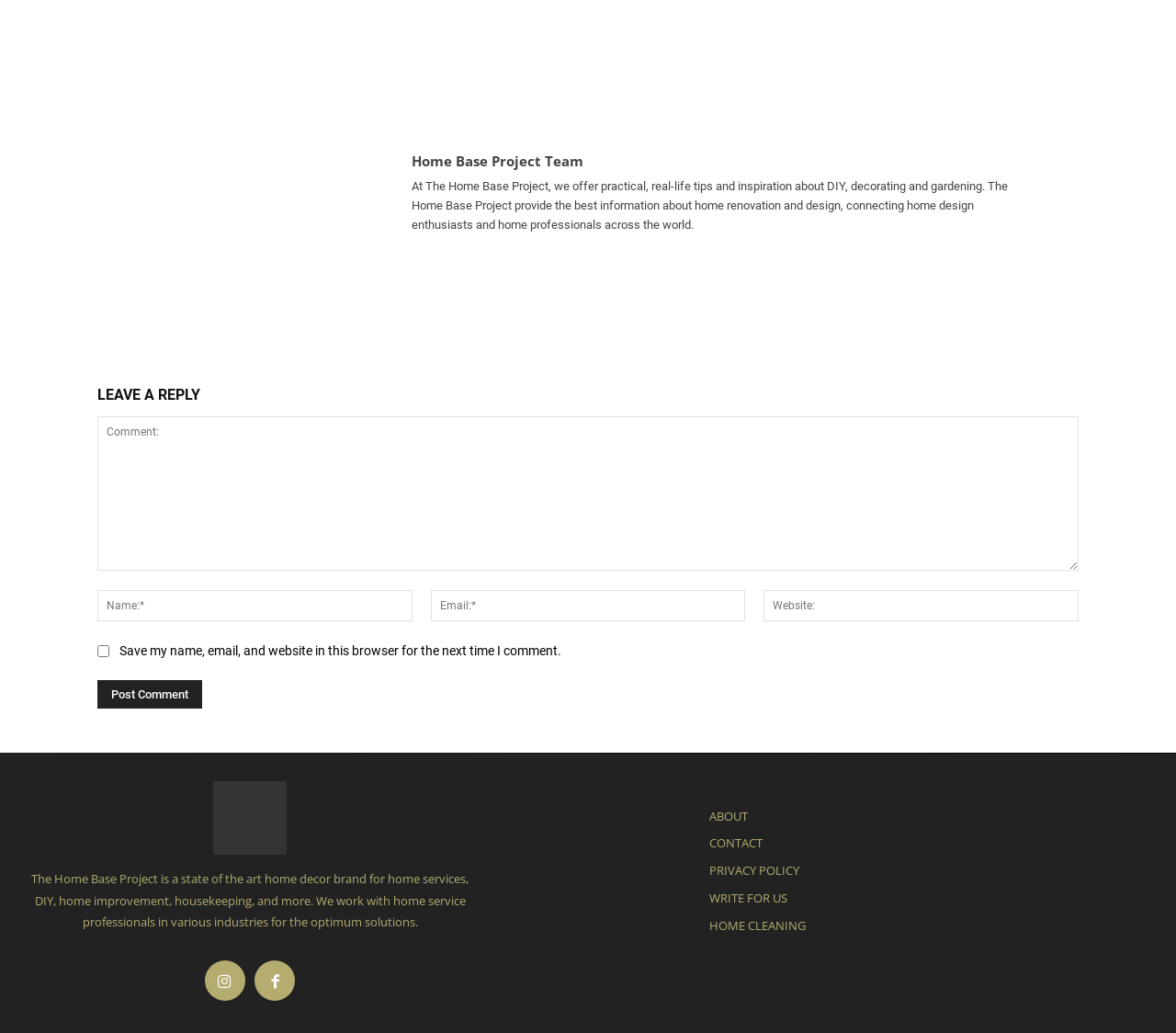What can users do in the comment section?
Please look at the screenshot and answer in one word or a short phrase.

Leave a reply